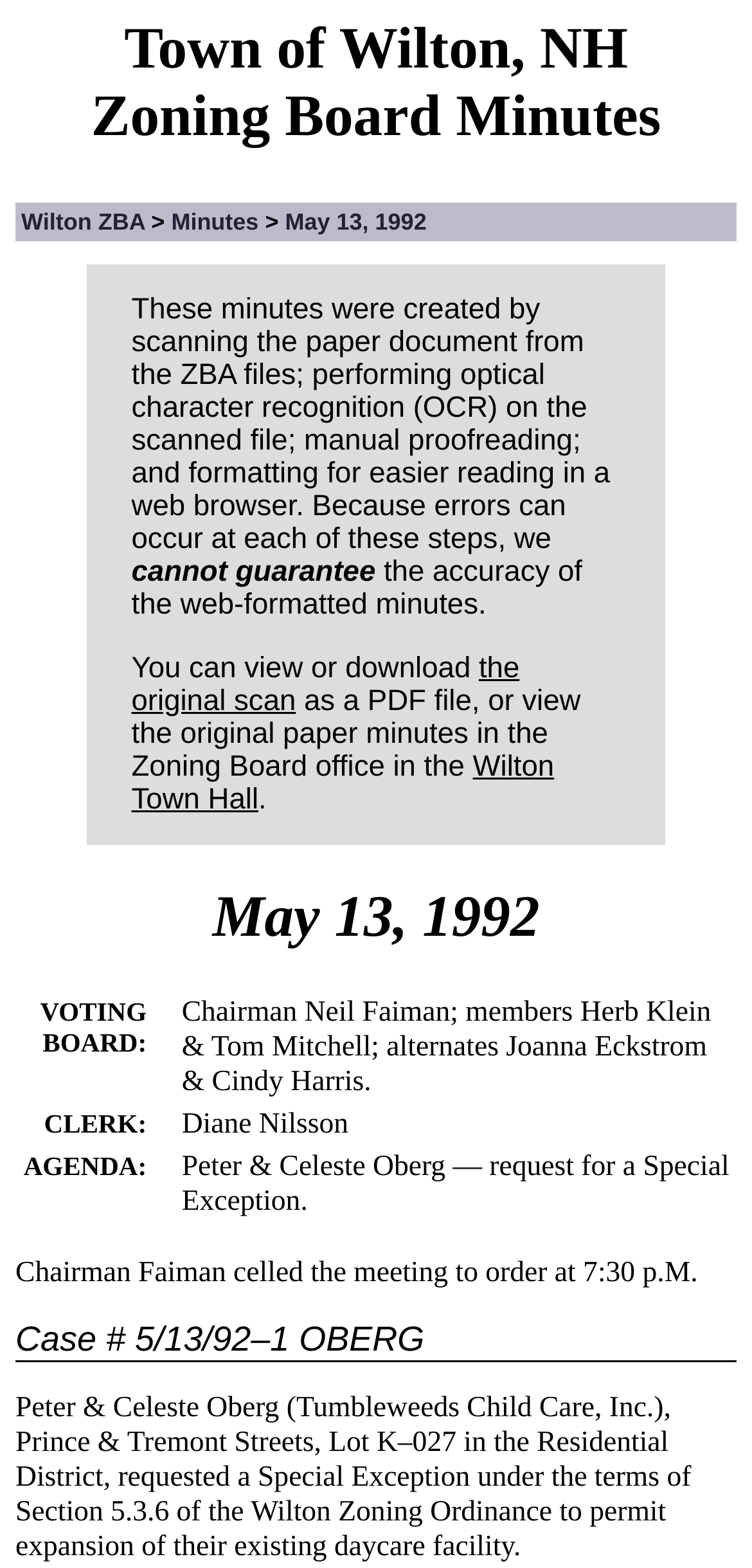Using the image as a reference, answer the following question in as much detail as possible:
What is the purpose of the webpage?

The webpage is displaying the minutes of the Zoning Board of Appeals (ZBA) meeting on May 13, 1992, which can be inferred from the heading 'Zoning Board Minutes' and the content of the webpage.